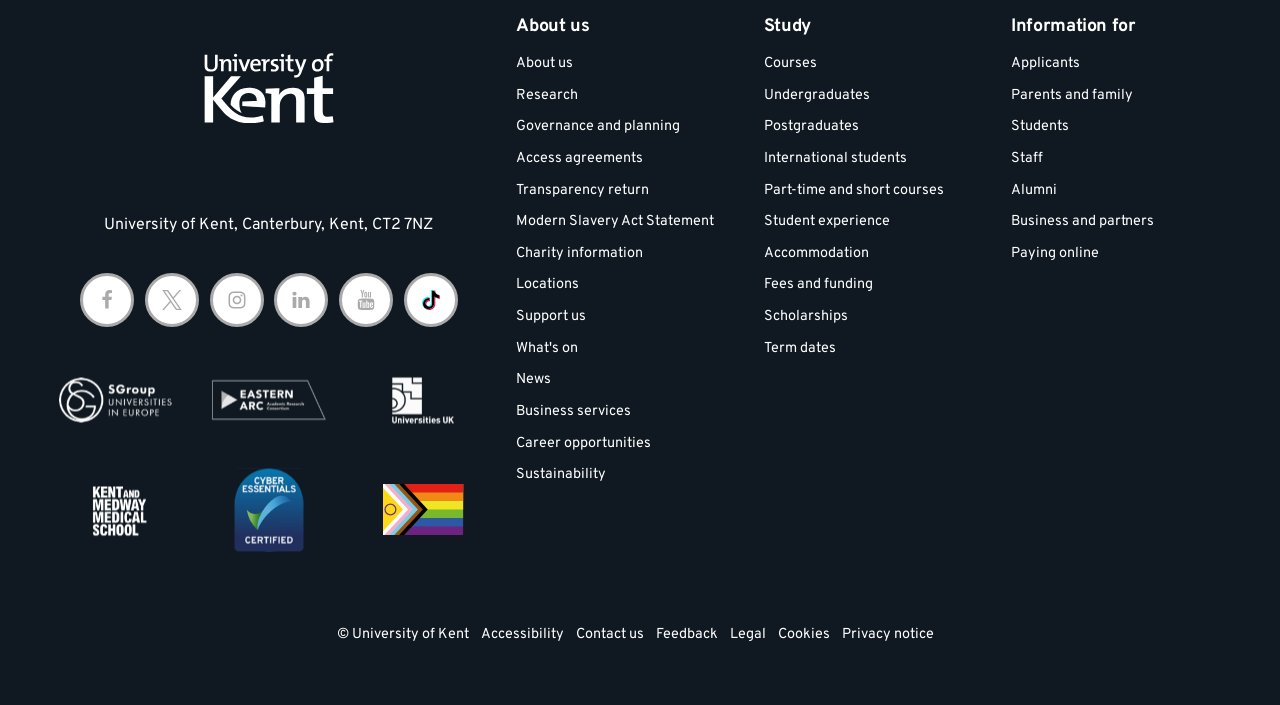Identify the bounding box coordinates of the region that should be clicked to execute the following instruction: "Follow us on Facebook".

[0.062, 0.388, 0.105, 0.464]